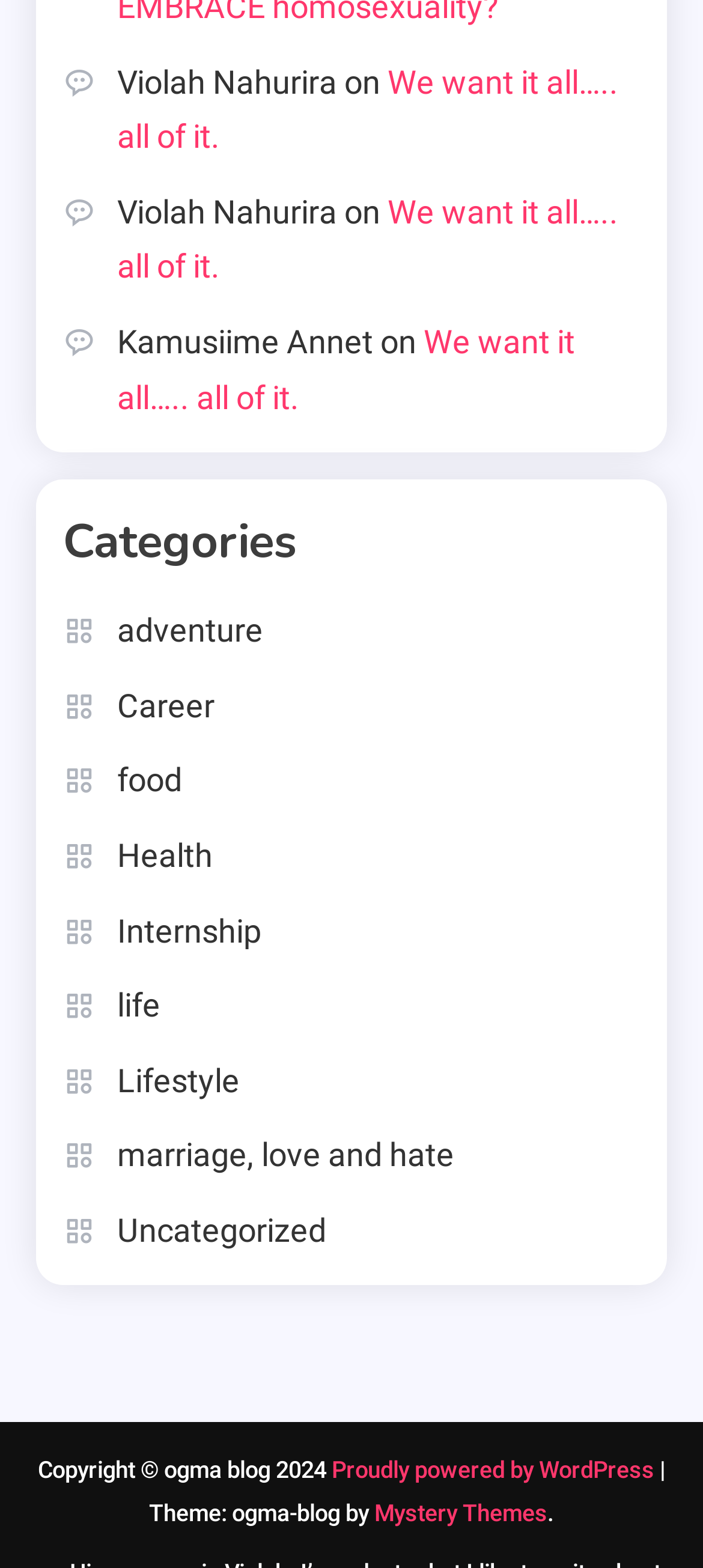Could you find the bounding box coordinates of the clickable area to complete this instruction: "View the 'adventure' category"?

[0.09, 0.385, 0.374, 0.42]